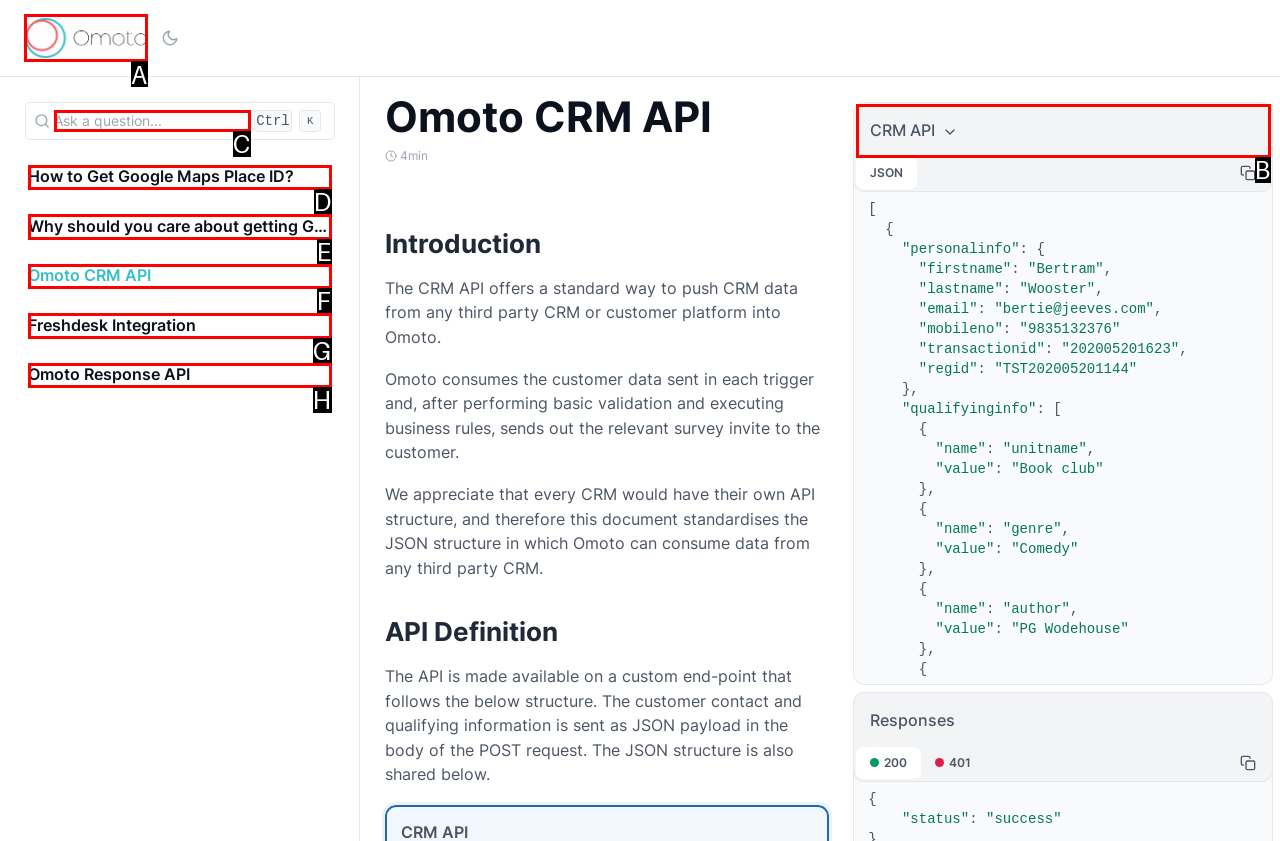Which option best describes: CRM API
Respond with the letter of the appropriate choice.

B